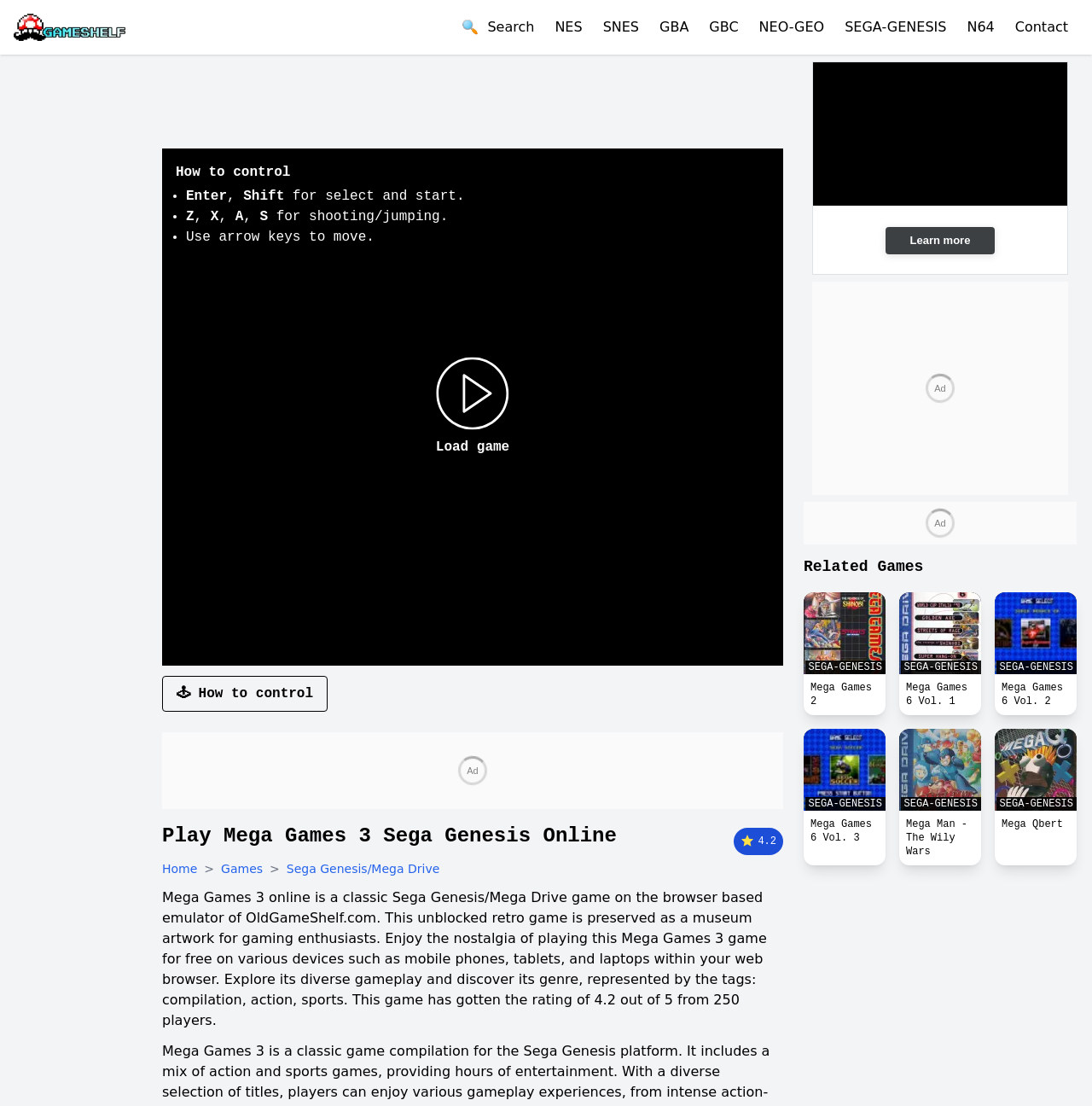Please find the bounding box coordinates of the clickable region needed to complete the following instruction: "Contact us". The bounding box coordinates must consist of four float numbers between 0 and 1, i.e., [left, top, right, bottom].

[0.929, 0.015, 0.978, 0.034]